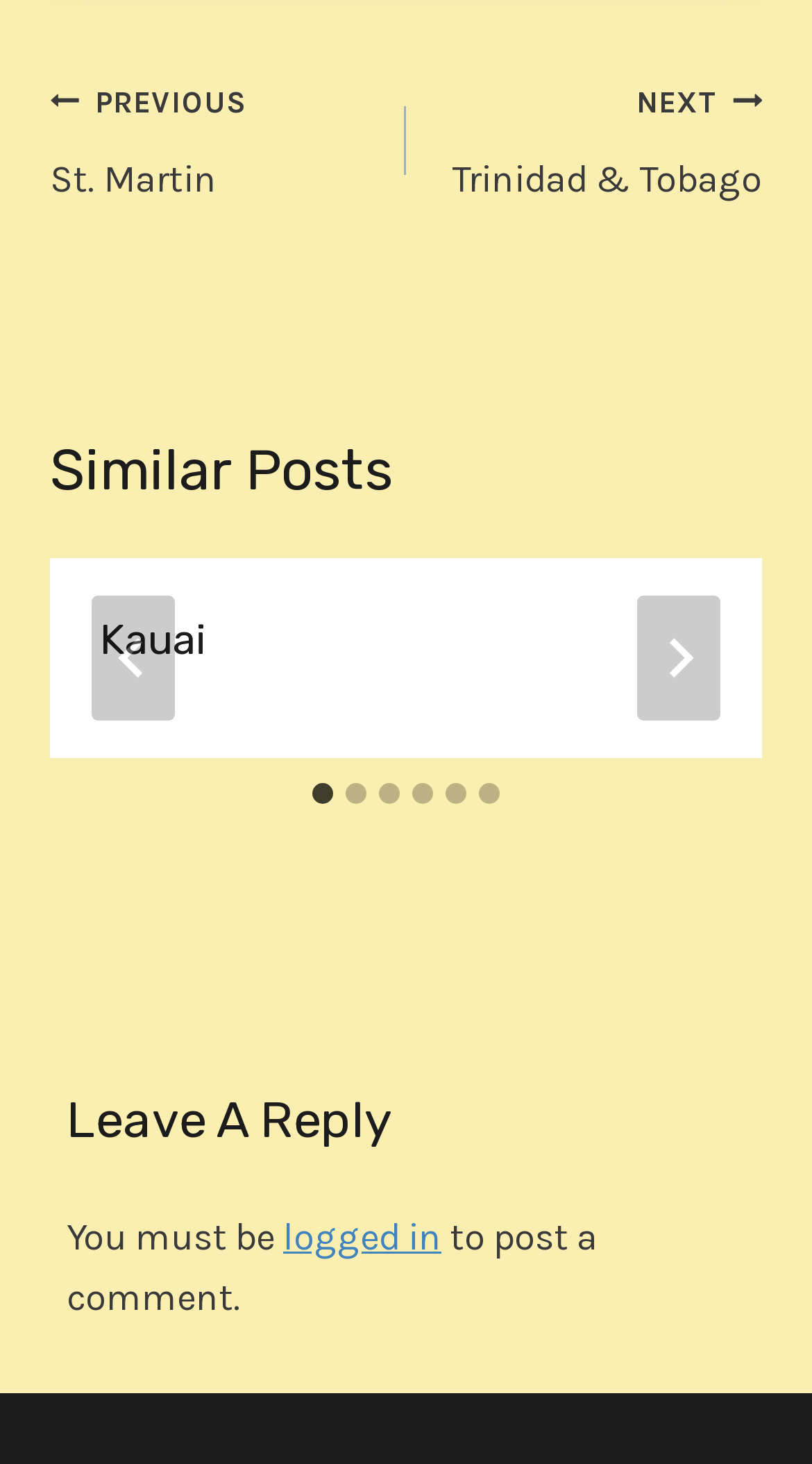Please locate the bounding box coordinates of the element's region that needs to be clicked to follow the instruction: "Go to last slide". The bounding box coordinates should be provided as four float numbers between 0 and 1, i.e., [left, top, right, bottom].

[0.113, 0.406, 0.215, 0.492]